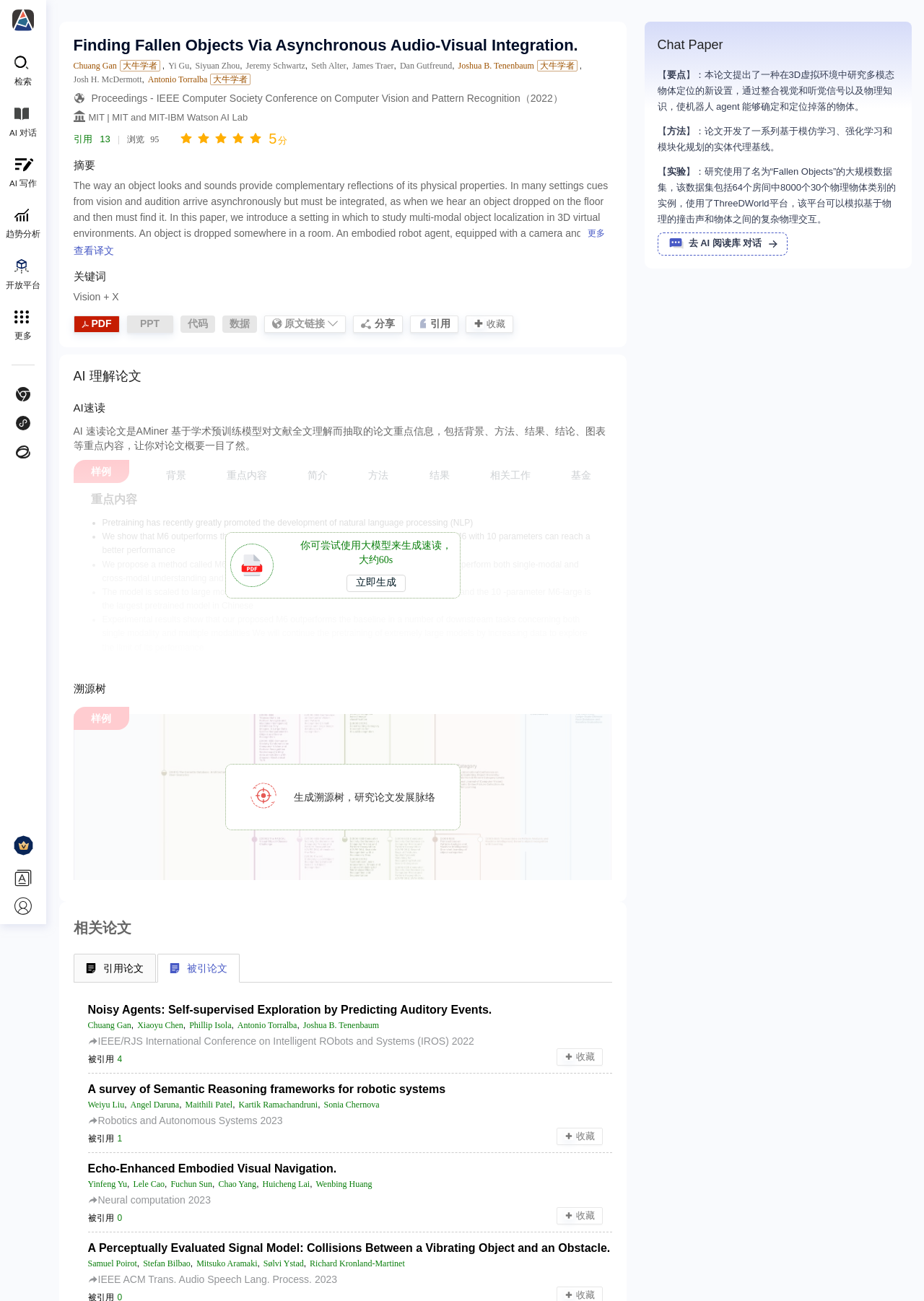Please identify the bounding box coordinates of the element that needs to be clicked to perform the following instruction: "view the paper abstract".

[0.079, 0.122, 0.103, 0.131]